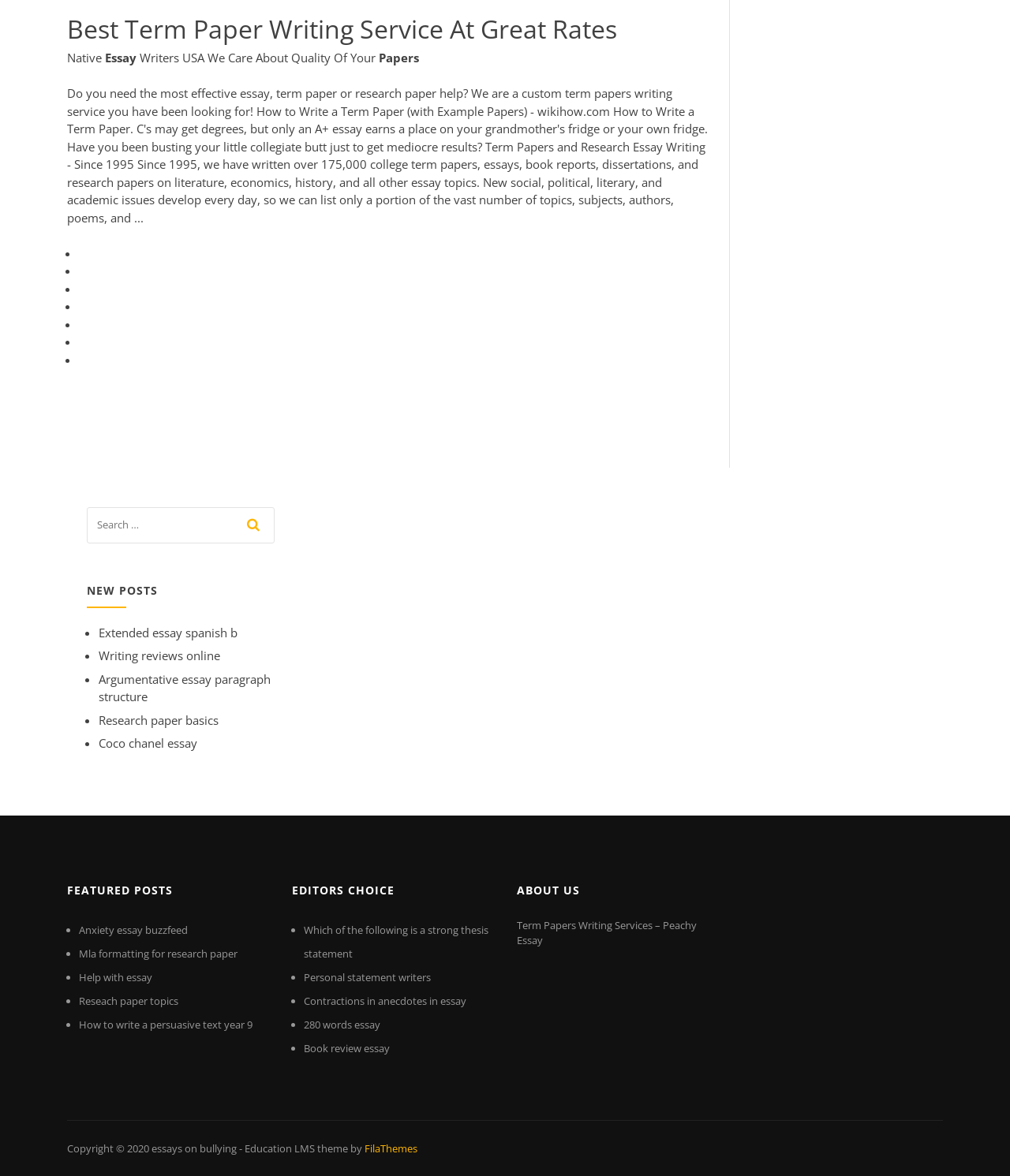Please specify the coordinates of the bounding box for the element that should be clicked to carry out this instruction: "Click on the 'TOOLS' link". The coordinates must be four float numbers between 0 and 1, formatted as [left, top, right, bottom].

None